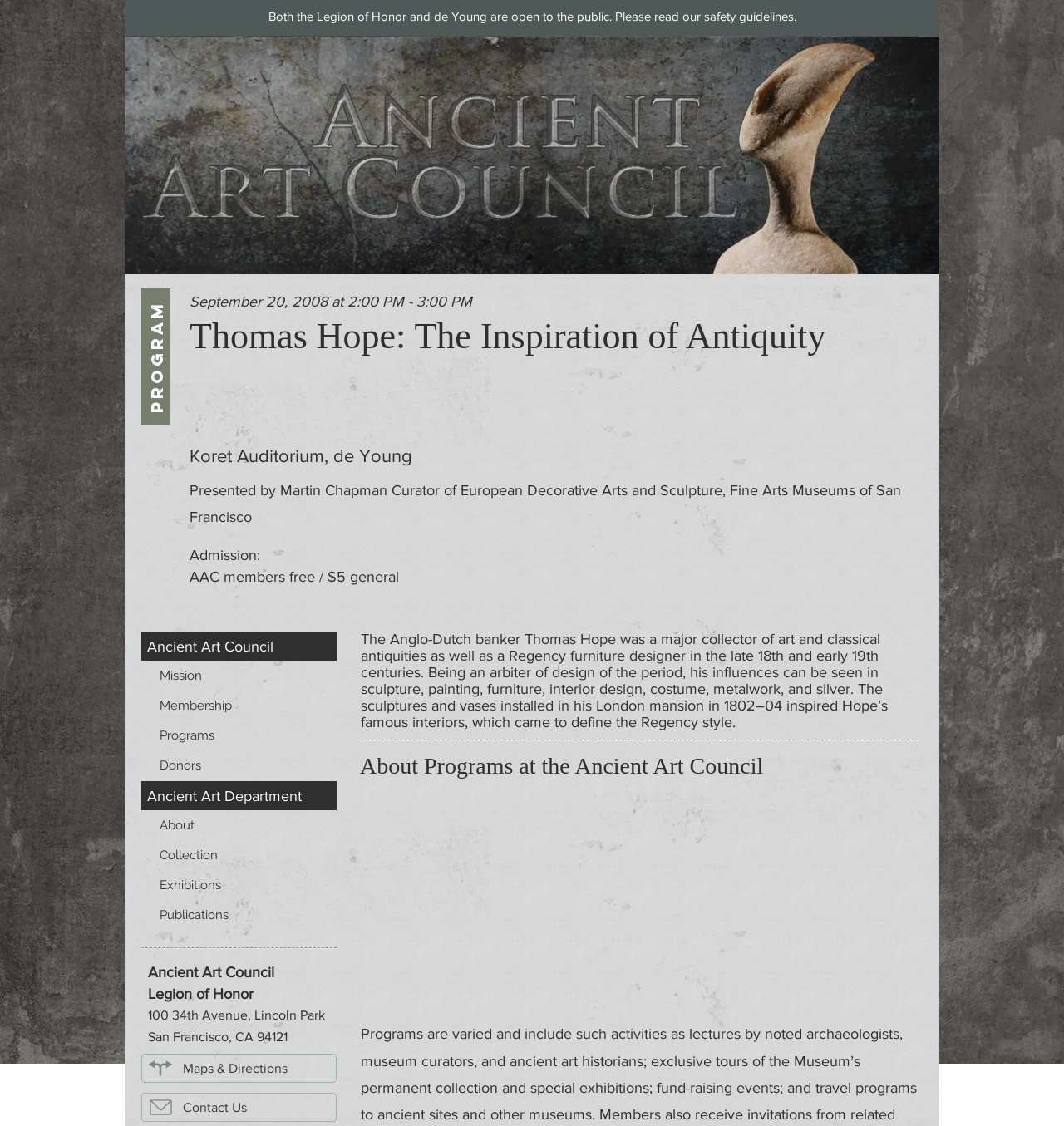Produce an extensive caption that describes everything on the webpage.

The webpage is about Thomas Hope: The Inspiration of Antiquity, with a focus on the Ancient Art Council. At the top, there is a logo of the Ancient Art Council, taking up most of the width of the page. Below the logo, there is a notice about the Legion of Honor and de Young being open to the public, with a link to safety guidelines. To the right of this notice, there is a "Log In" button with an icon.

On the left side of the page, there is a navigation menu with links to various sections, including Ancient Art Council, Mission, Membership, Programs, Donors, Ancient Art Department, About, Collection, Exhibitions, and Publications. Below this menu, there are three blocks of text: one about the Ancient Art Council, one about the Ancient Art Department, and one about the Legion of Honor's location.

The main content of the page is divided into two sections. The first section has a heading "About Programs at the Ancient Art Council" and a paragraph of text about Thomas Hope, a collector of art and classical antiquities. The second section has a heading "PROGRAM" and details about an event, including the date, time, location, and presenter.

At the bottom of the page, there are two links: "Maps & Directions" and "Contact Us". Overall, the page has a clean layout with clear headings and concise text, making it easy to navigate and find information about the Ancient Art Council and its programs.